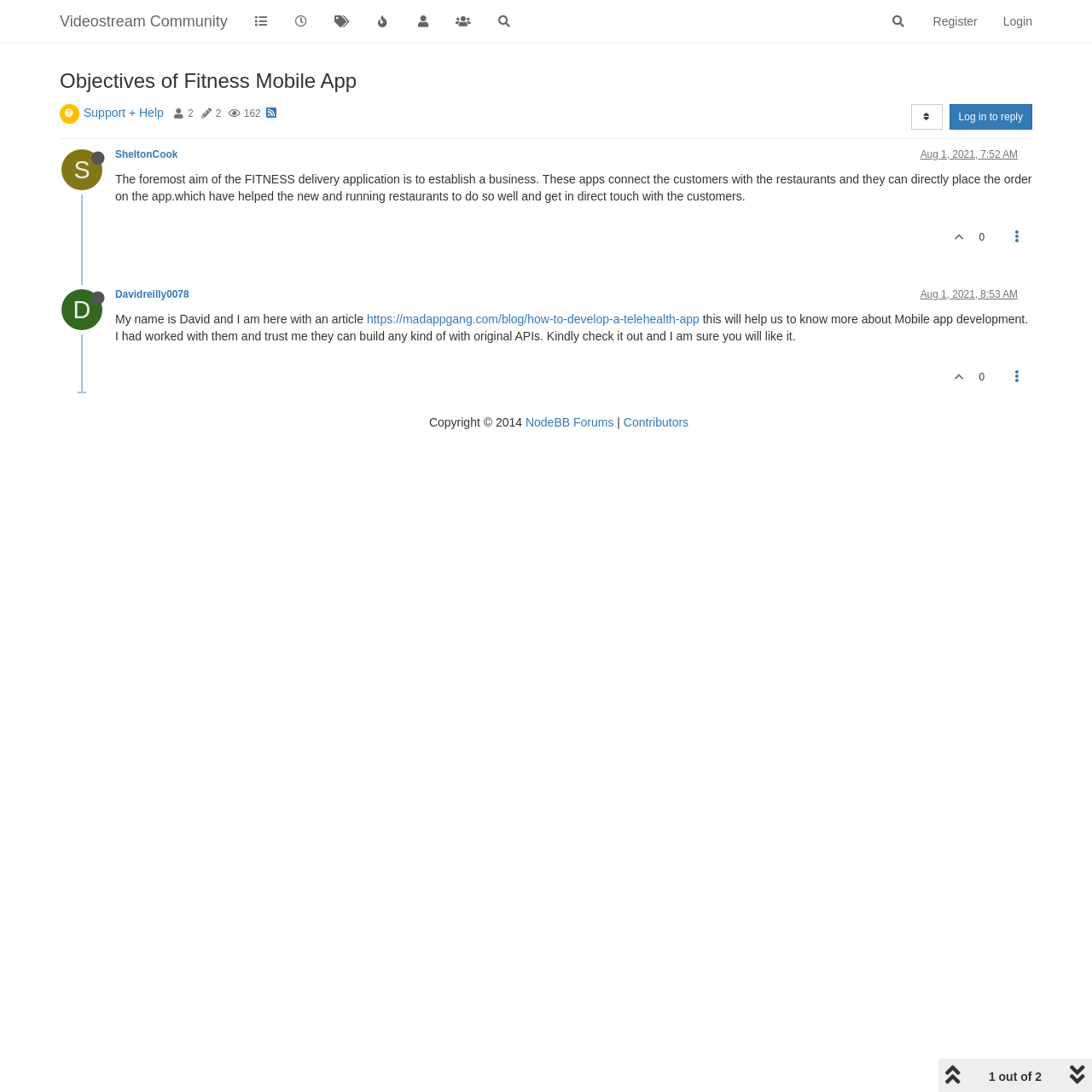Identify the bounding box coordinates of the region that should be clicked to execute the following instruction: "Login to the platform".

[0.907, 0.0, 0.957, 0.039]